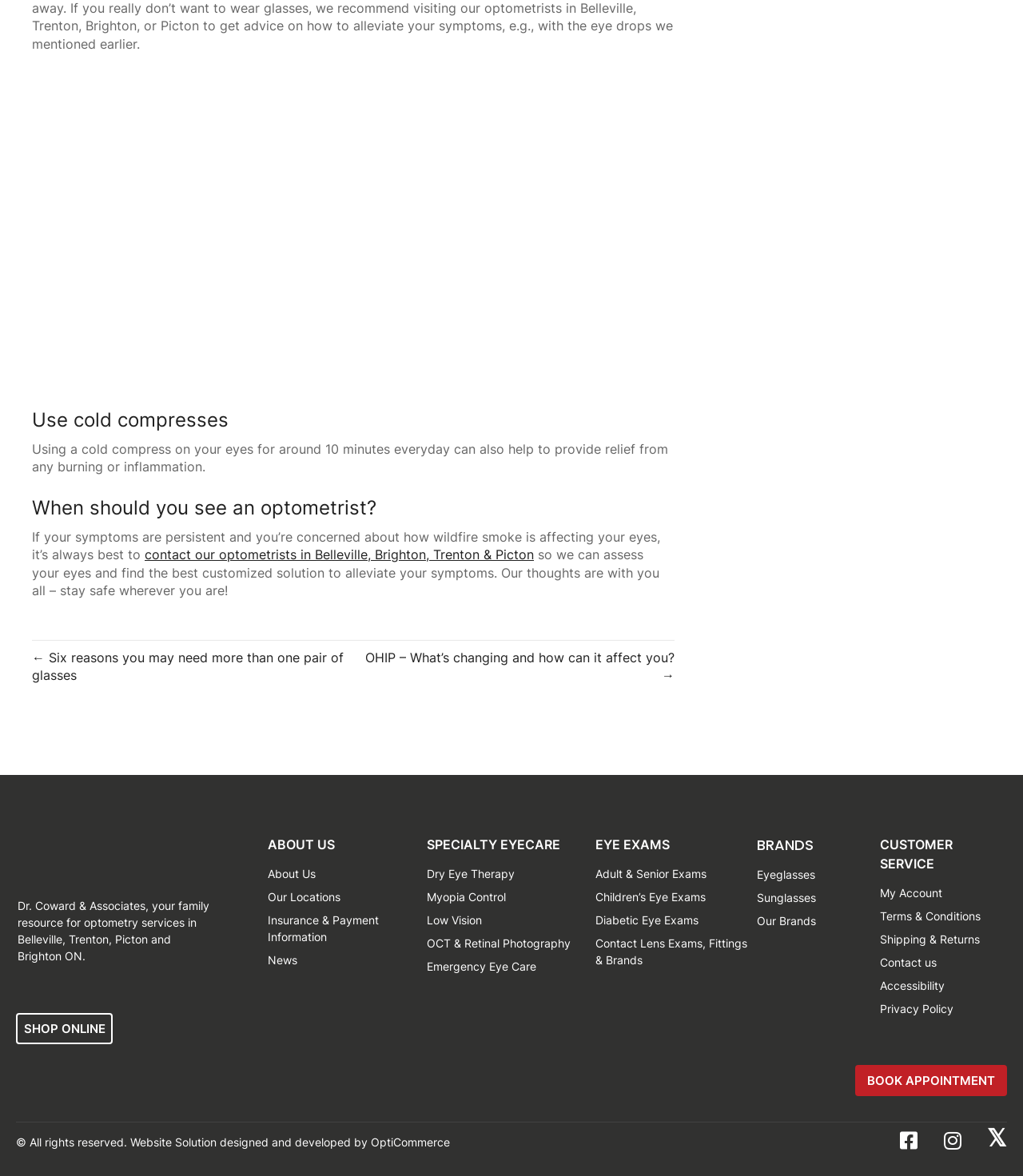Please identify the bounding box coordinates of where to click in order to follow the instruction: "Click the 'BOOK APPOINTMENT' button".

[0.836, 0.905, 0.984, 0.932]